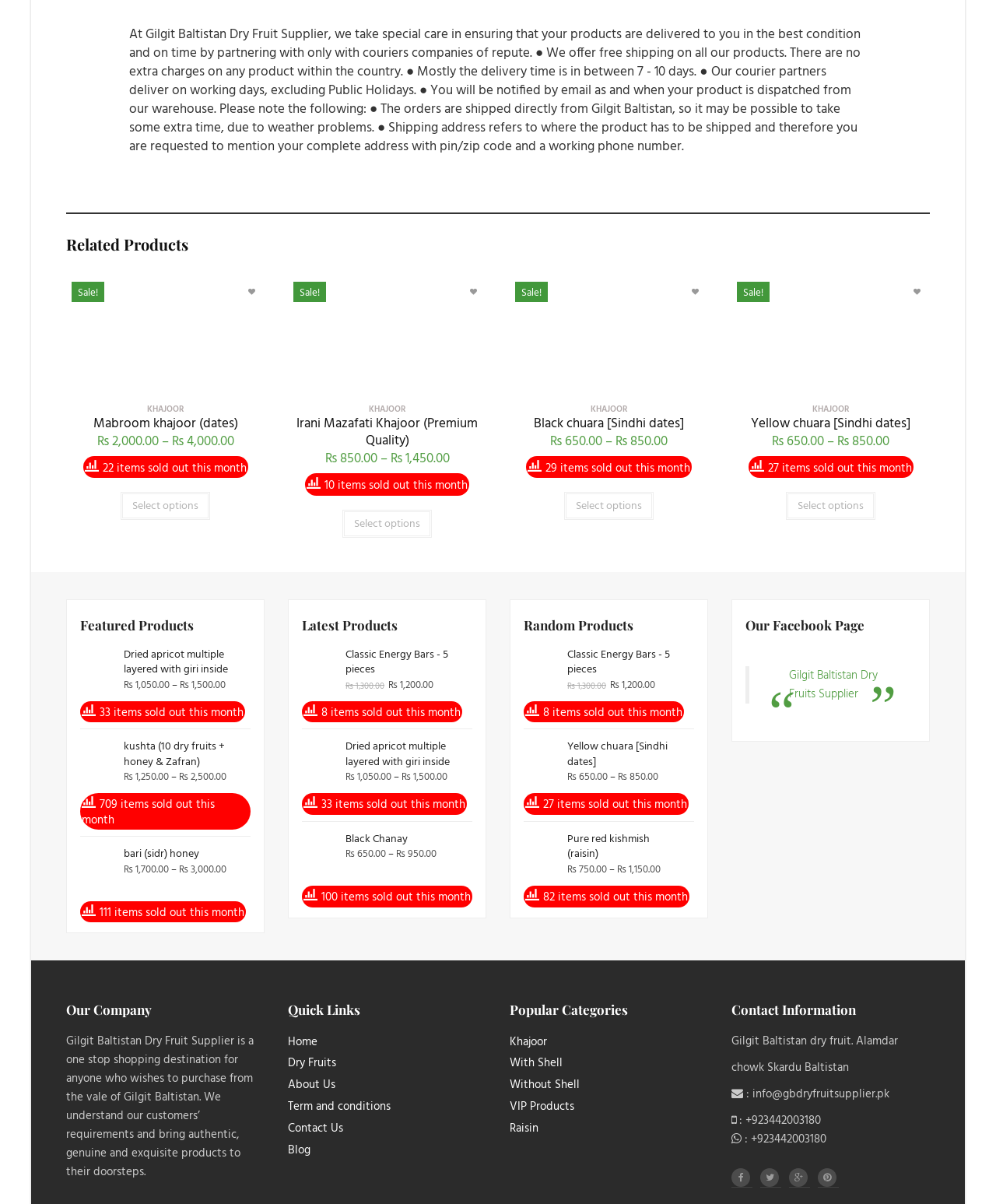Determine the bounding box coordinates of the element that should be clicked to execute the following command: "Select options for Irani Mazafati Khajoor".

[0.344, 0.423, 0.434, 0.446]